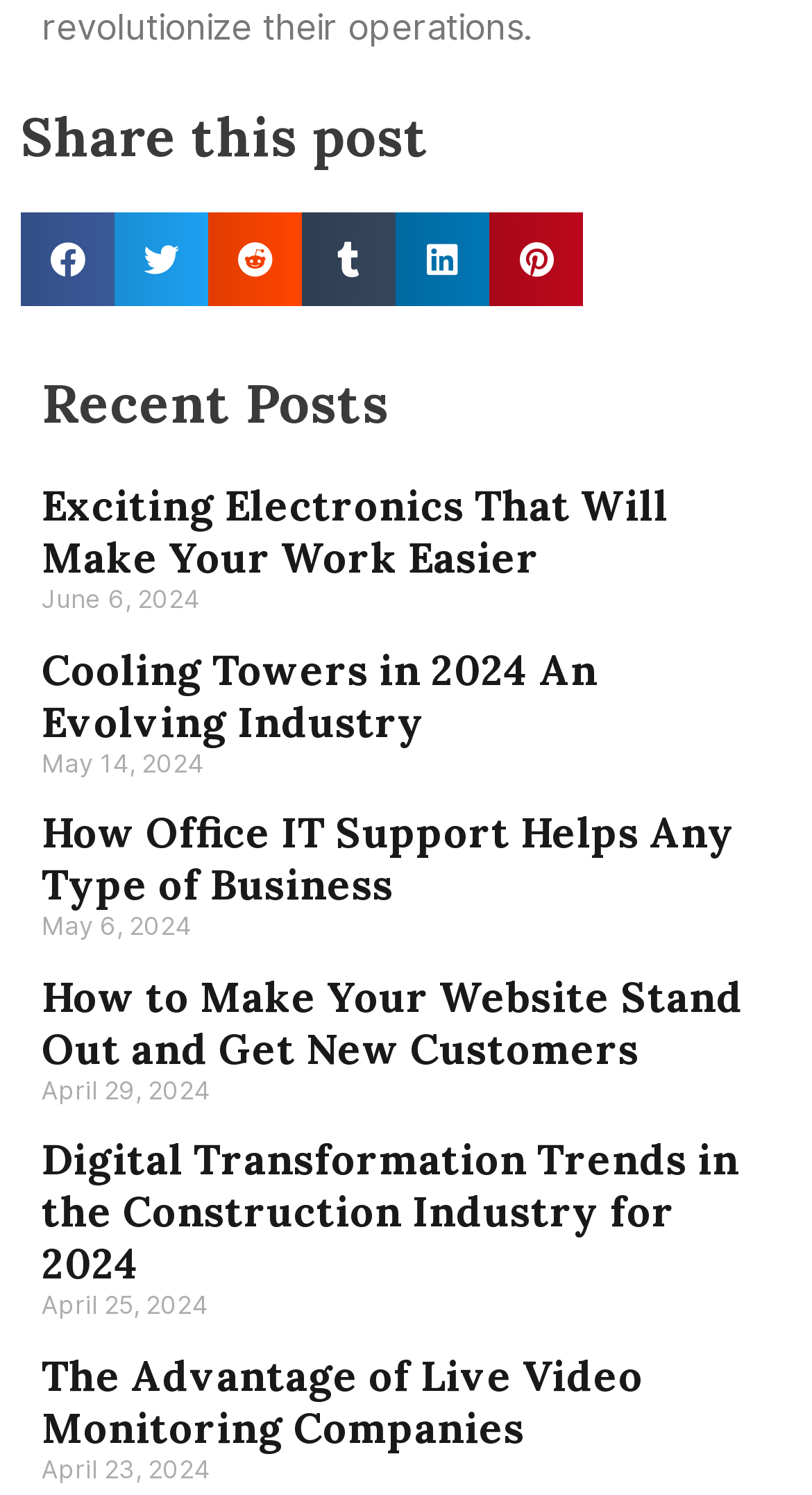What is the common theme among the articles?
Analyze the image and deliver a detailed answer to the question.

The articles on the webpage appear to be related to technology and business, with topics such as electronics, IT support, website development, and digital transformation in the construction industry. The articles seem to be focused on providing information and insights on how technology can be used to improve business operations and productivity.